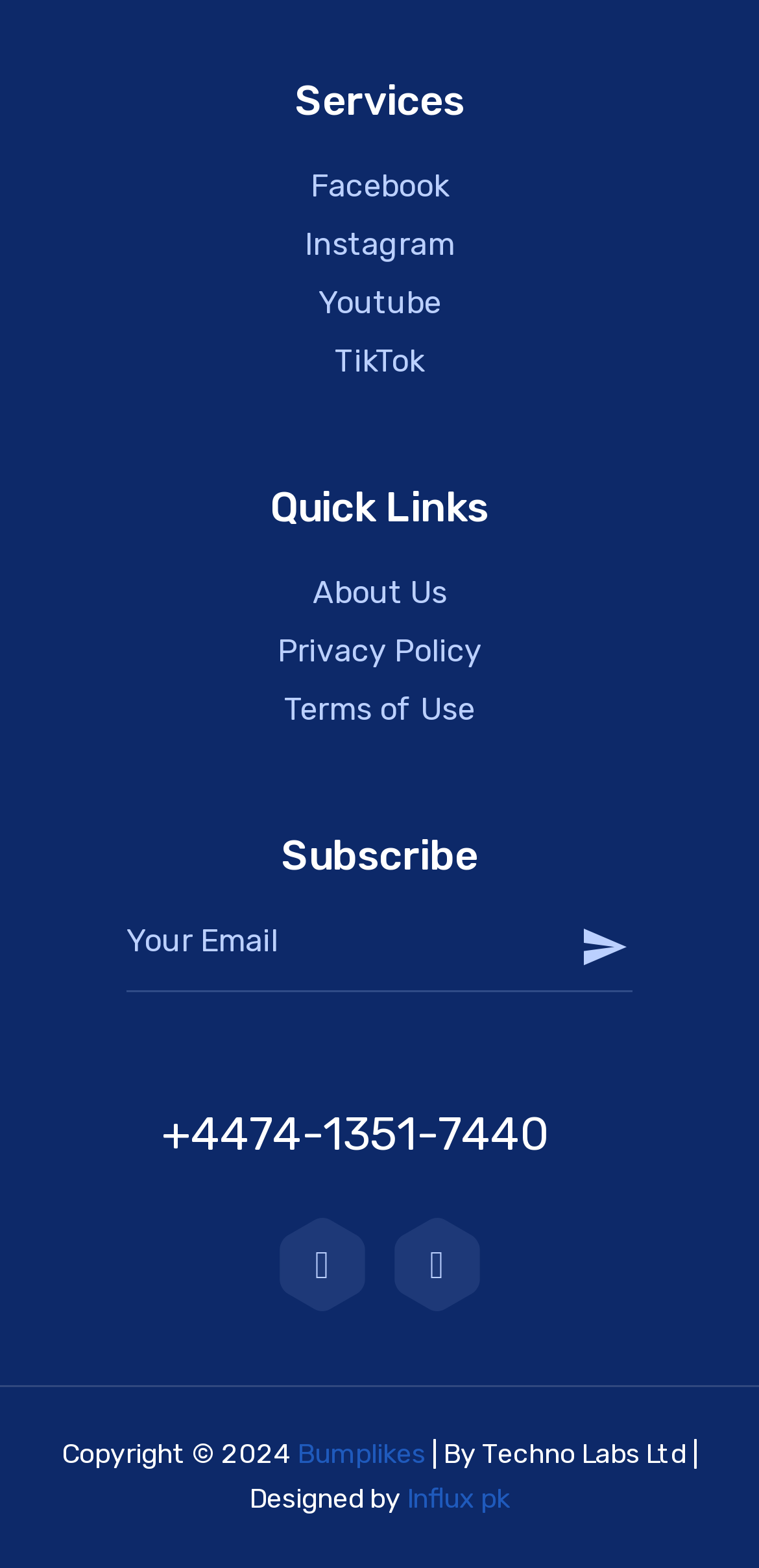What is the phone number listed?
Please give a detailed and elaborate answer to the question.

The phone number listed is +4474-1351-7440, which is indicated by the link element with the text '+4474-1351-7440' and bounding box coordinates [0.174, 0.705, 0.726, 0.742].